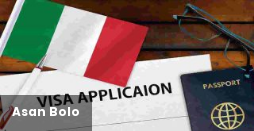What is the purpose of the 'Asan Bolo' visa initiative?
Look at the screenshot and give a one-word or phrase answer.

to explore opportunities in Italy